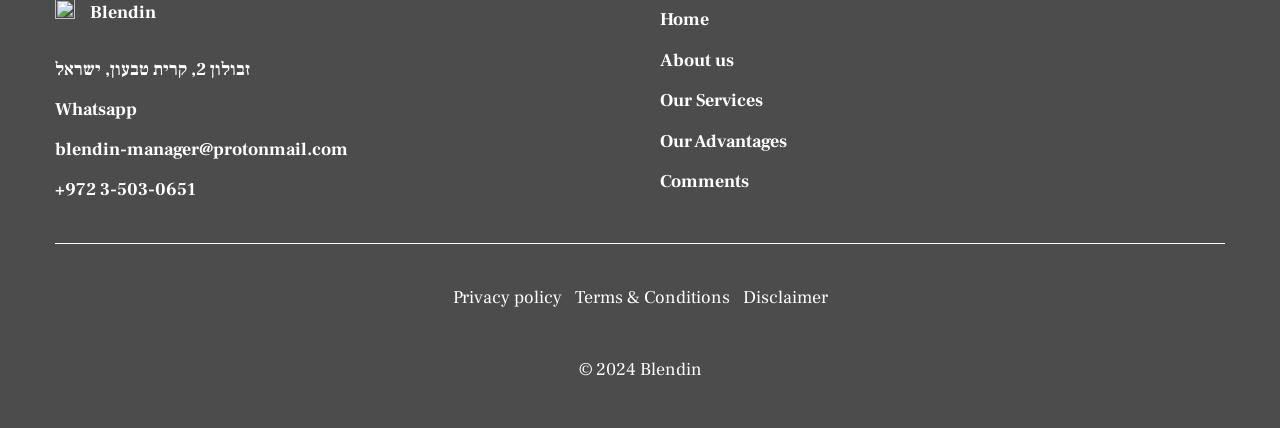Find the bounding box coordinates of the clickable area required to complete the following action: "View the privacy policy".

[0.354, 0.664, 0.439, 0.727]